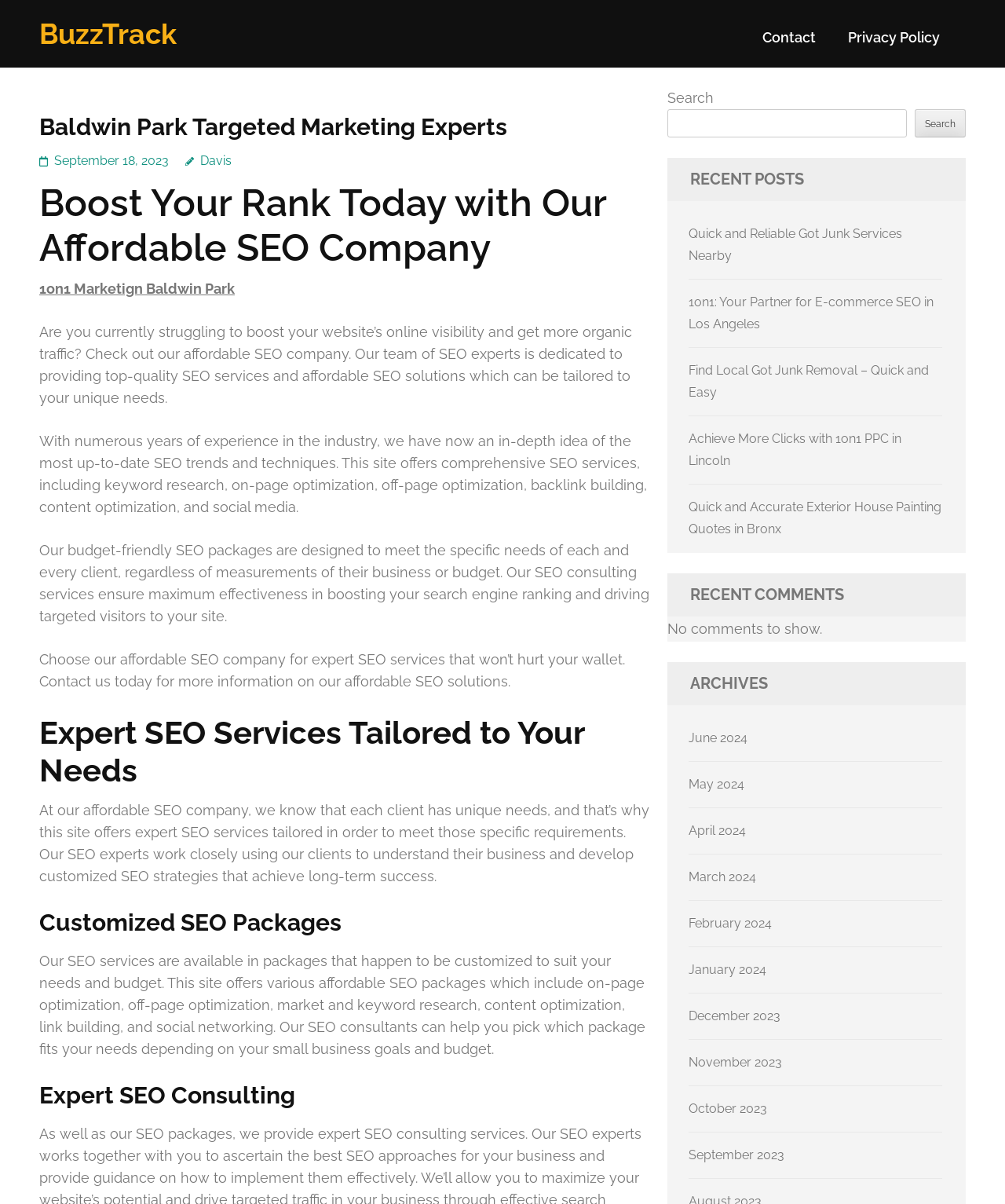What services does the company offer?
Deliver a detailed and extensive answer to the question.

The company offers various SEO services, including keyword research, on-page optimization, off-page optimization, backlink building, content optimization, and social media, as mentioned in the webpage content.